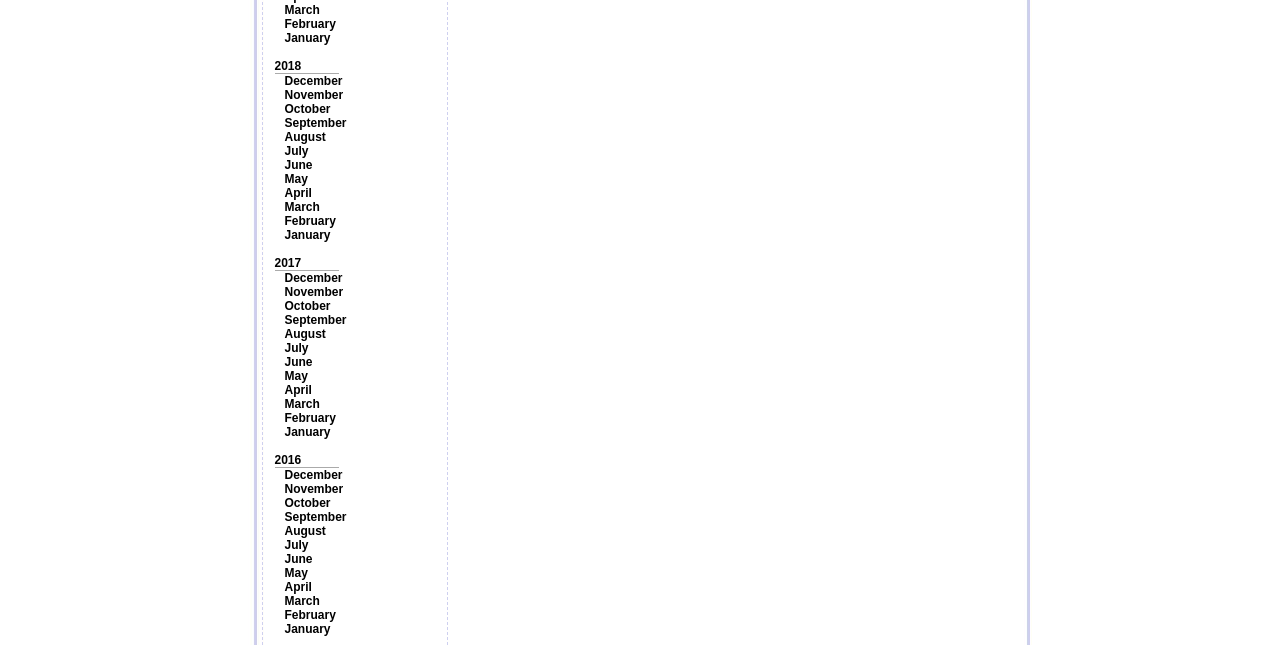Please indicate the bounding box coordinates for the clickable area to complete the following task: "Check February 2017". The coordinates should be specified as four float numbers between 0 and 1, i.e., [left, top, right, bottom].

[0.222, 0.332, 0.262, 0.353]